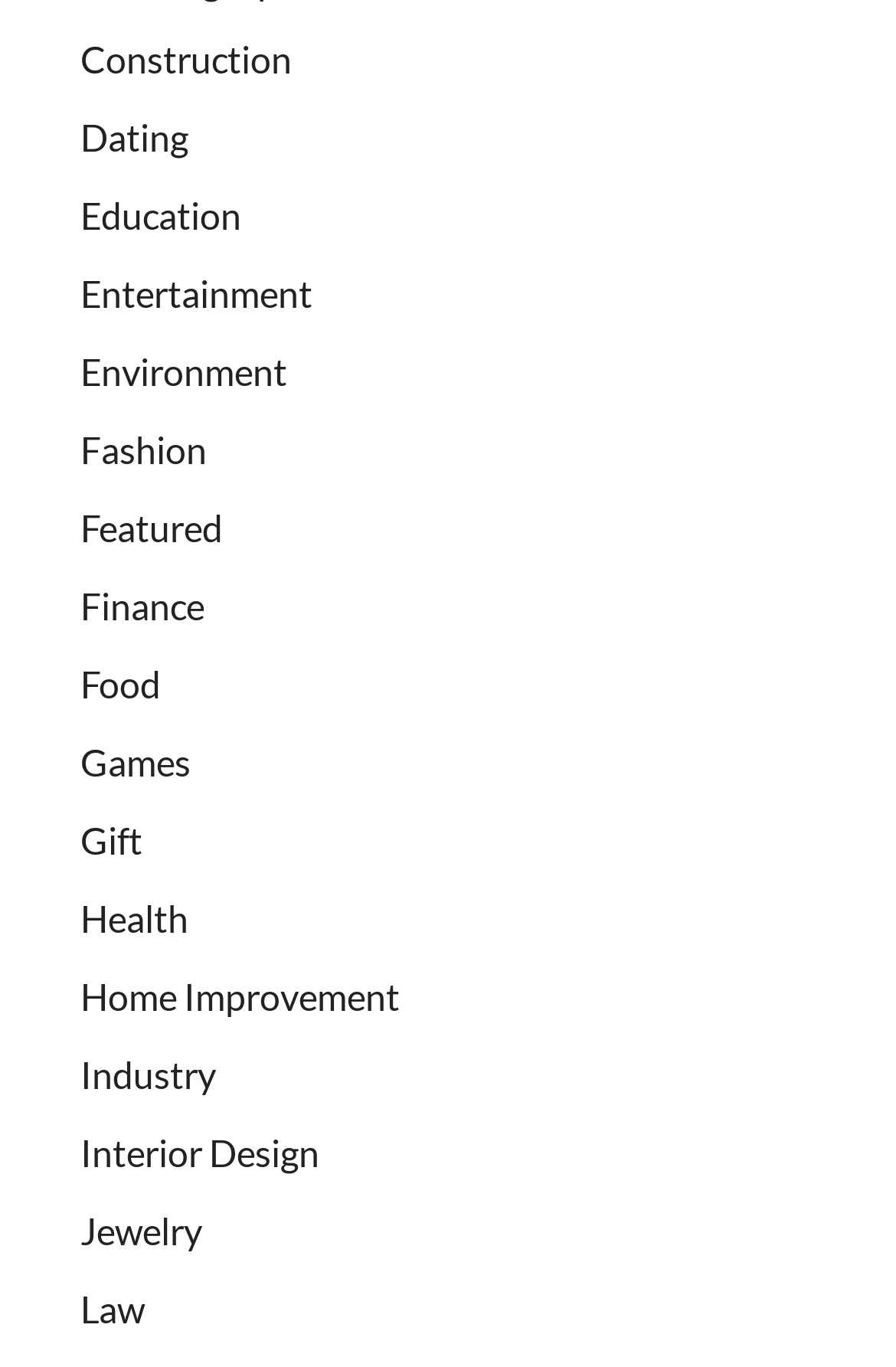Locate the bounding box coordinates of the area that needs to be clicked to fulfill the following instruction: "Browse Entertainment". The coordinates should be in the format of four float numbers between 0 and 1, namely [left, top, right, bottom].

[0.09, 0.199, 0.349, 0.231]